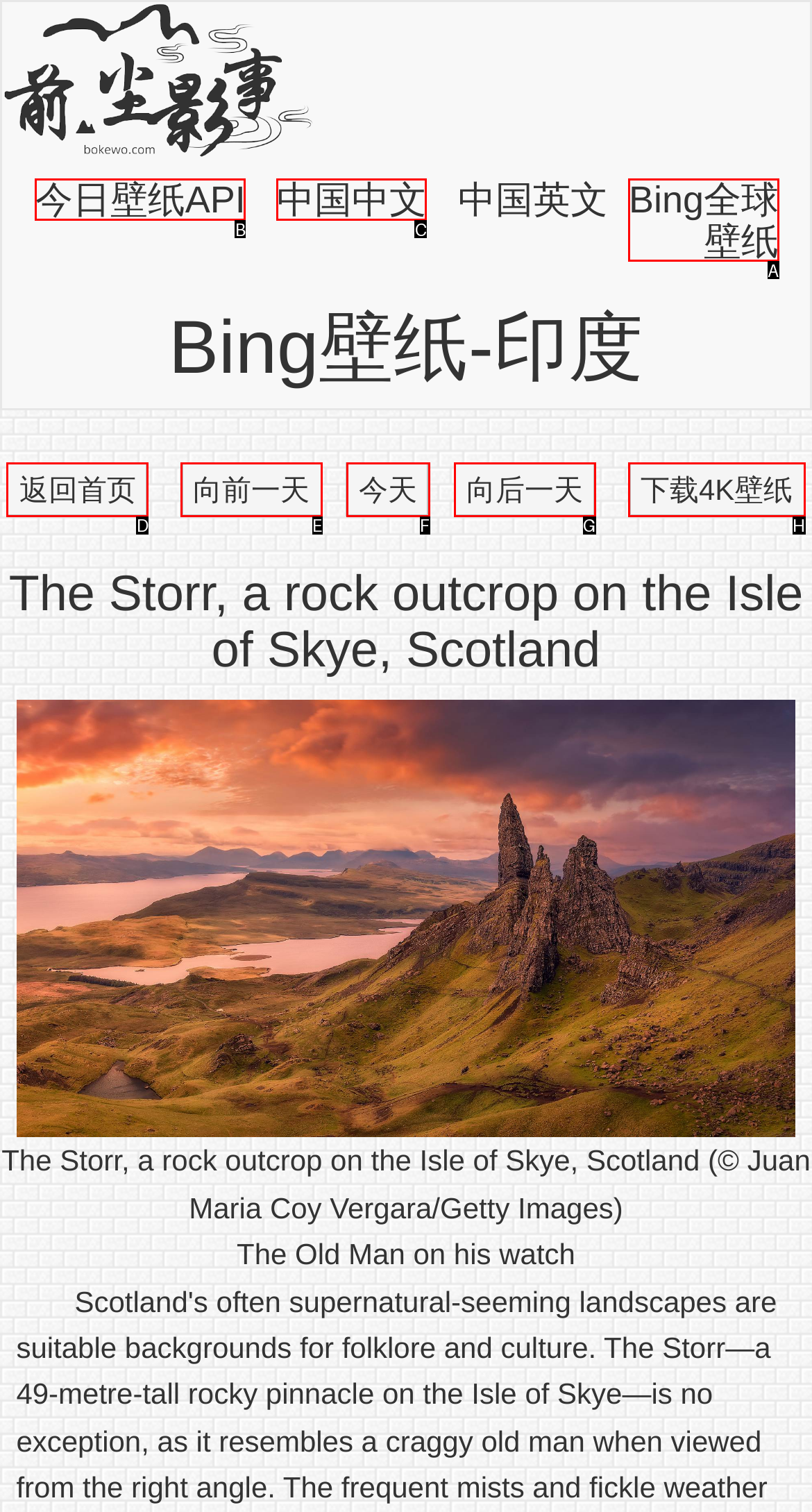Select the correct UI element to complete the task: Click Bing全球壁纸
Please provide the letter of the chosen option.

A